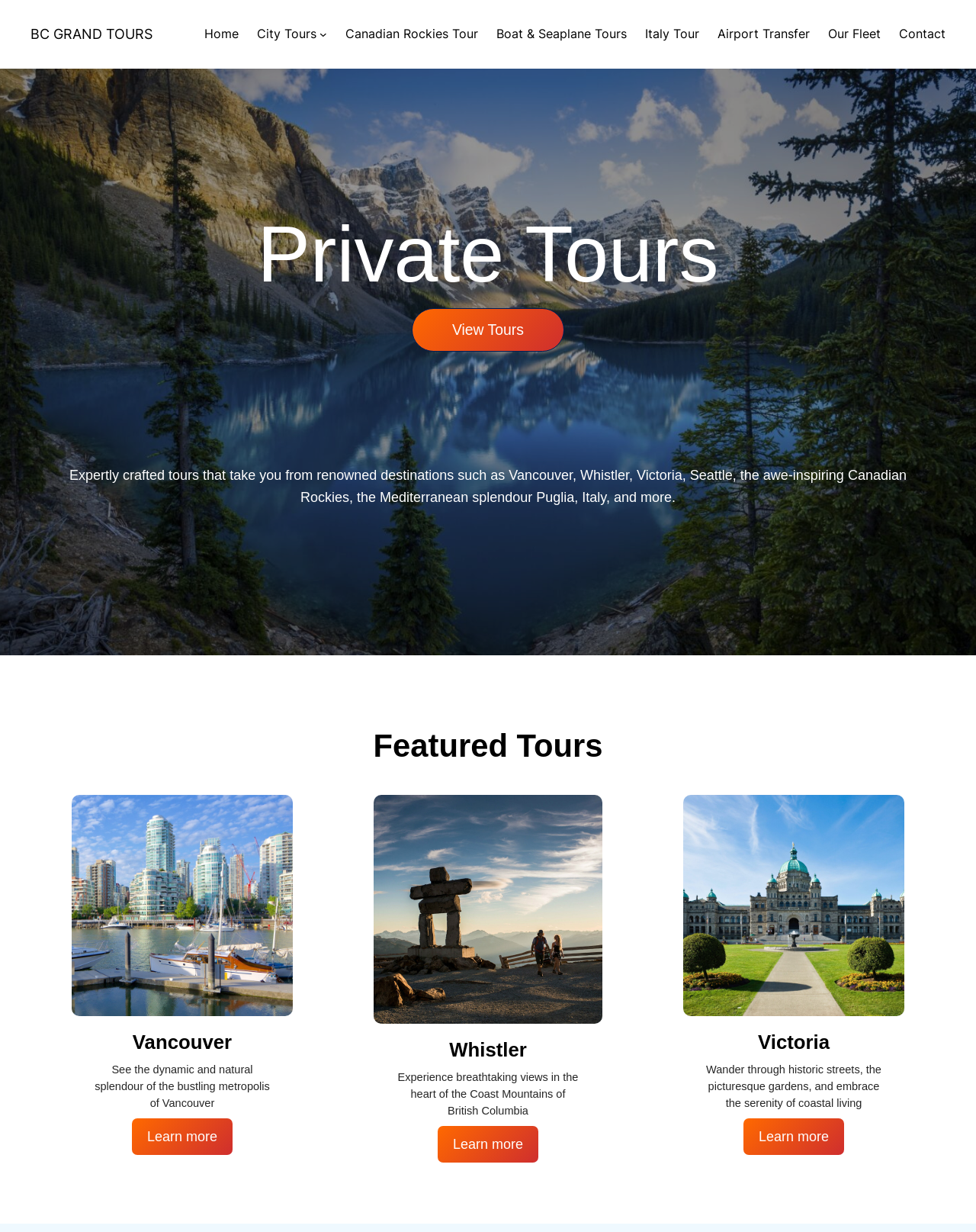Identify the bounding box coordinates for the element you need to click to achieve the following task: "Click the Previous button". The coordinates must be four float values ranging from 0 to 1, formatted as [left, top, right, bottom].

None